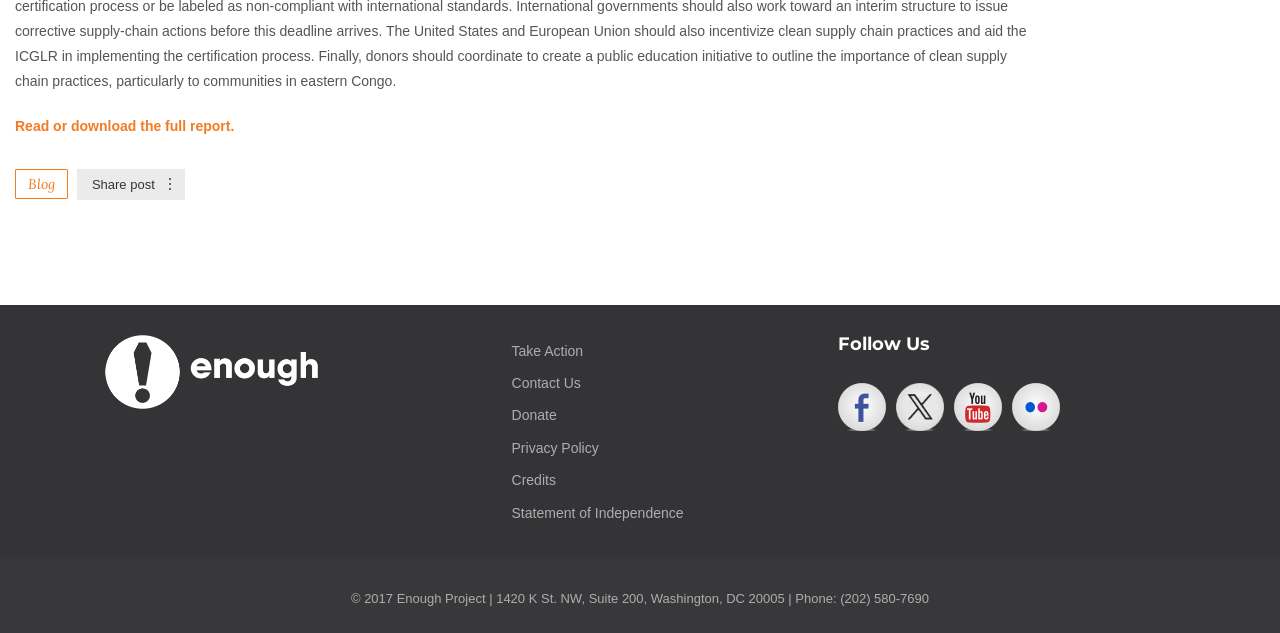Locate the bounding box coordinates of the element's region that should be clicked to carry out the following instruction: "Donate to the Enough Project". The coordinates need to be four float numbers between 0 and 1, i.e., [left, top, right, bottom].

[0.4, 0.644, 0.435, 0.669]